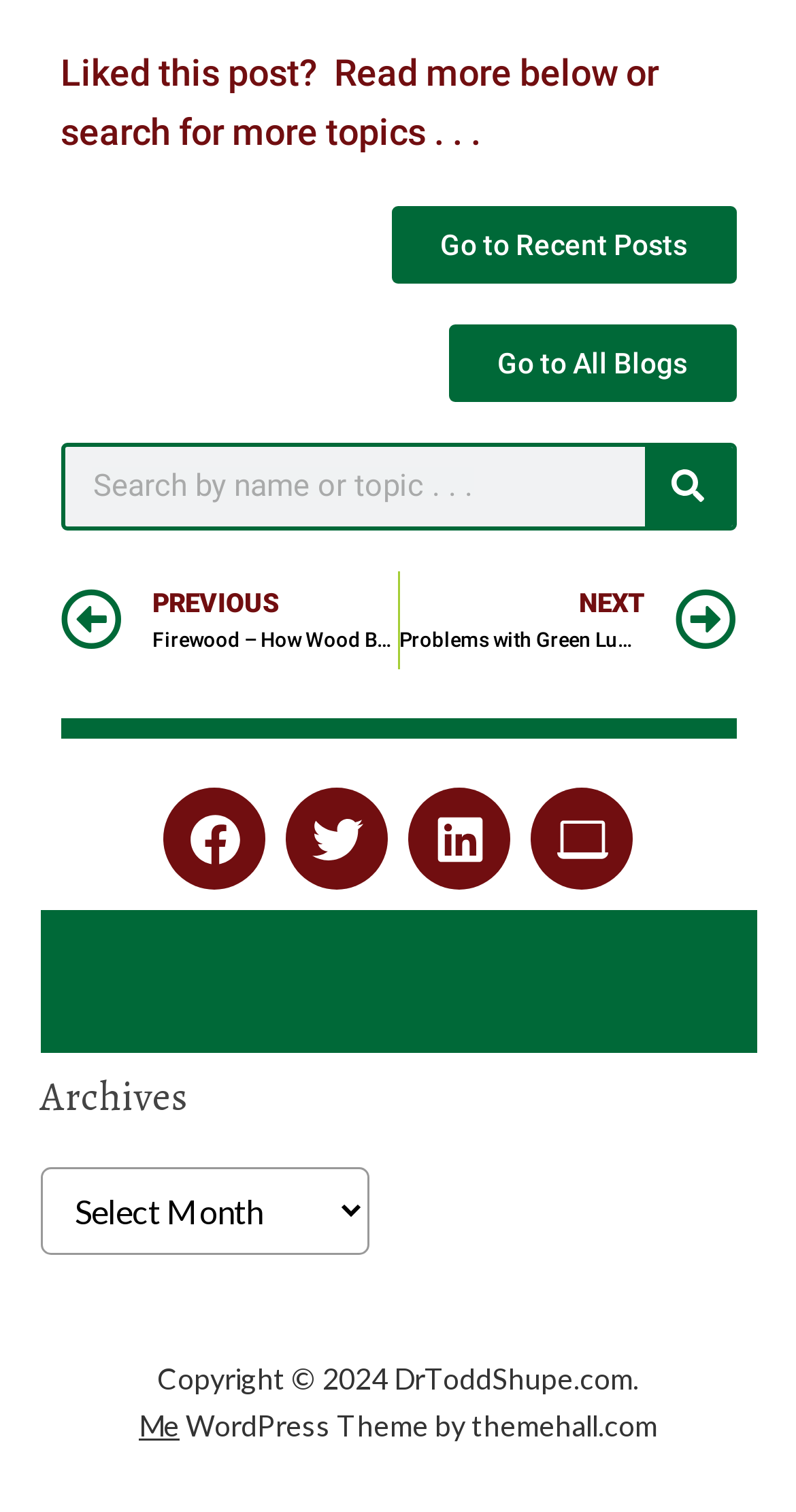Can you find the bounding box coordinates for the element to click on to achieve the instruction: "View Archives"?

[0.05, 0.71, 0.95, 0.743]